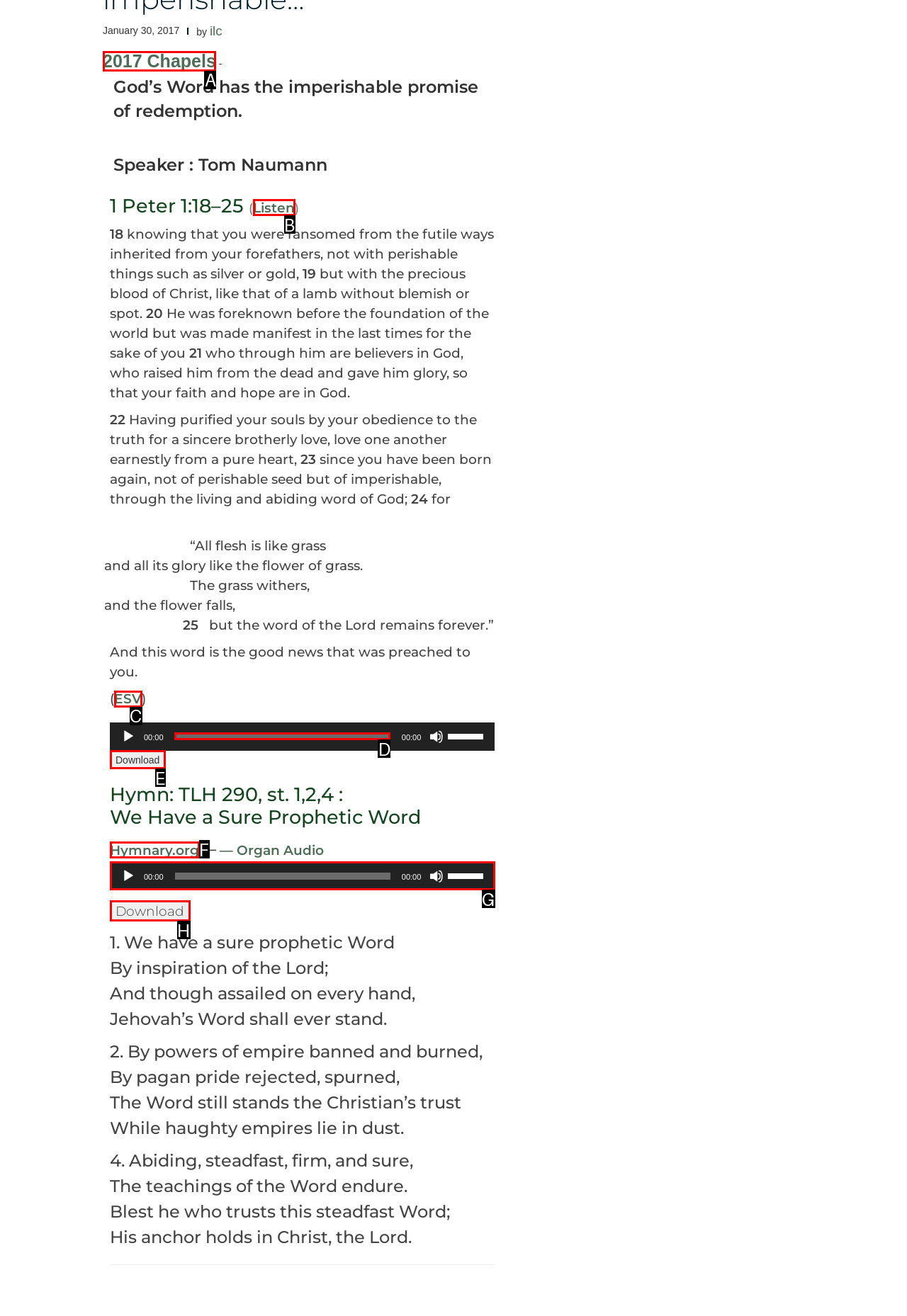Using the description: Order advertising, find the HTML element that matches it. Answer with the letter of the chosen option.

None